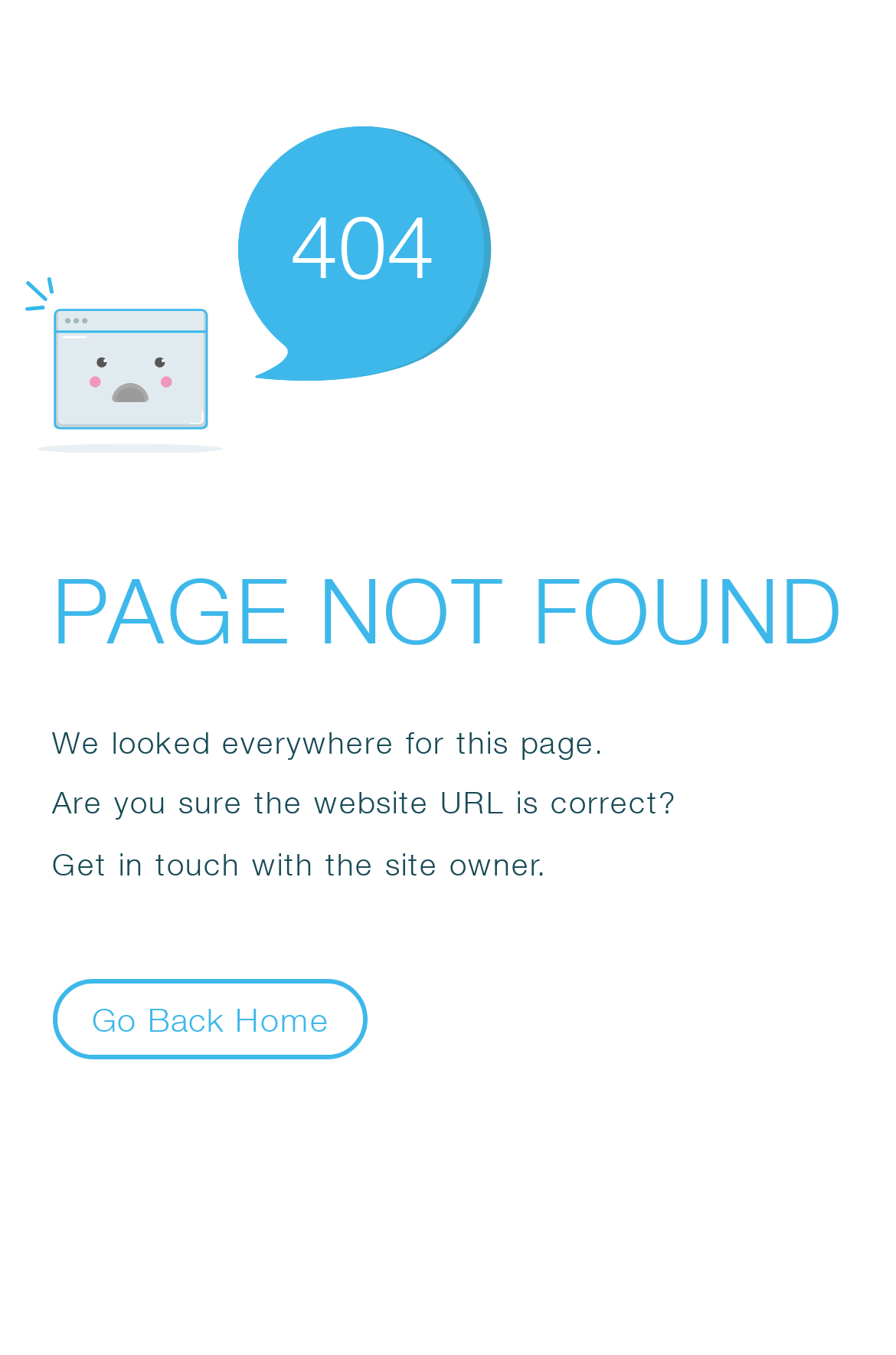Please study the image and answer the question comprehensively:
What is the purpose of the button?

The button with the text 'Go Back Home' is located at the bottom of the page, and its purpose is to allow the user to navigate back to the home page of the website.